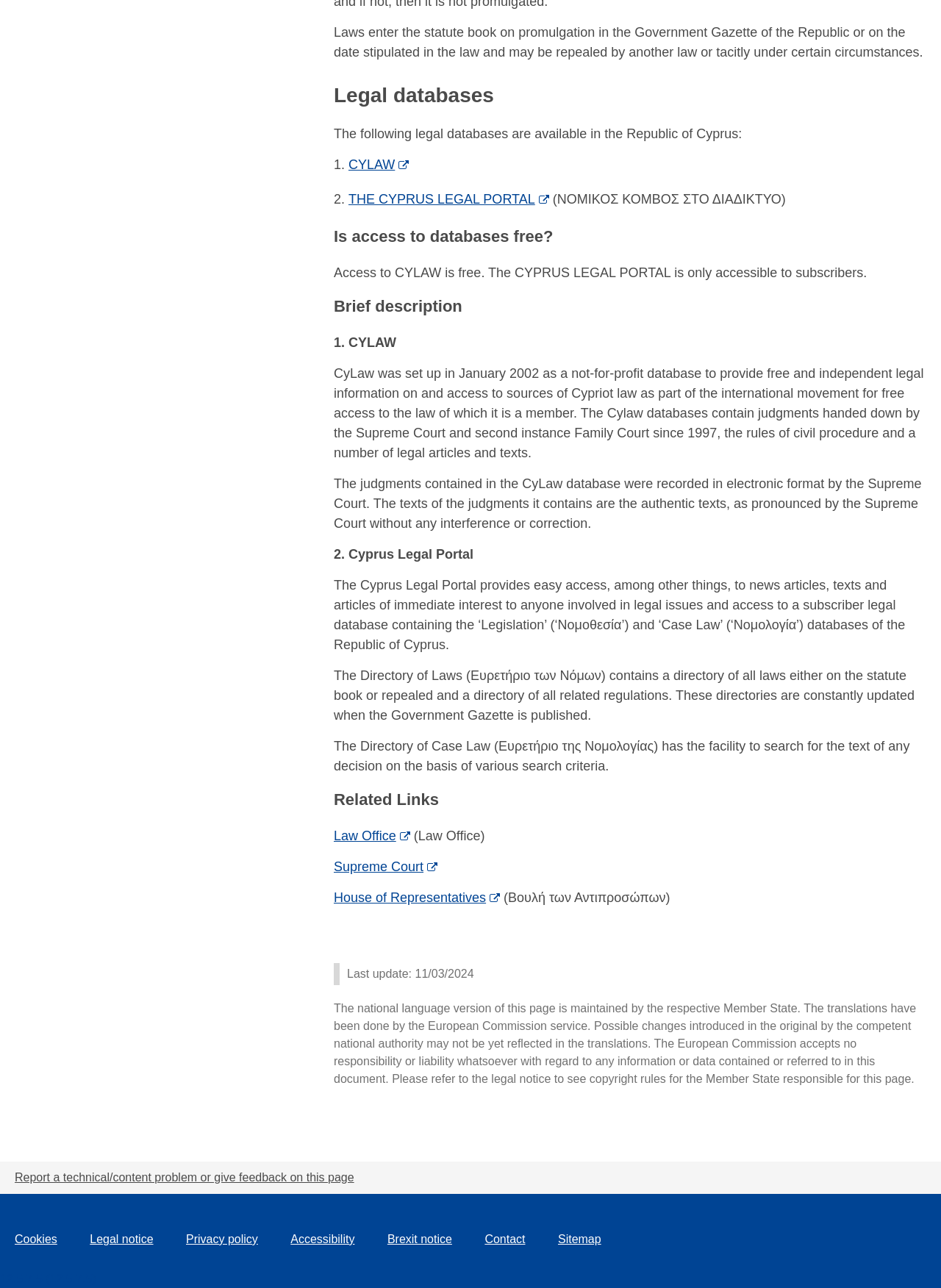Is access to the Cyprus Legal Portal free?
Please analyze the image and answer the question with as much detail as possible.

The webpage states that access to CYLAW is free, but the CYPRUS LEGAL PORTAL is only accessible to subscribers.